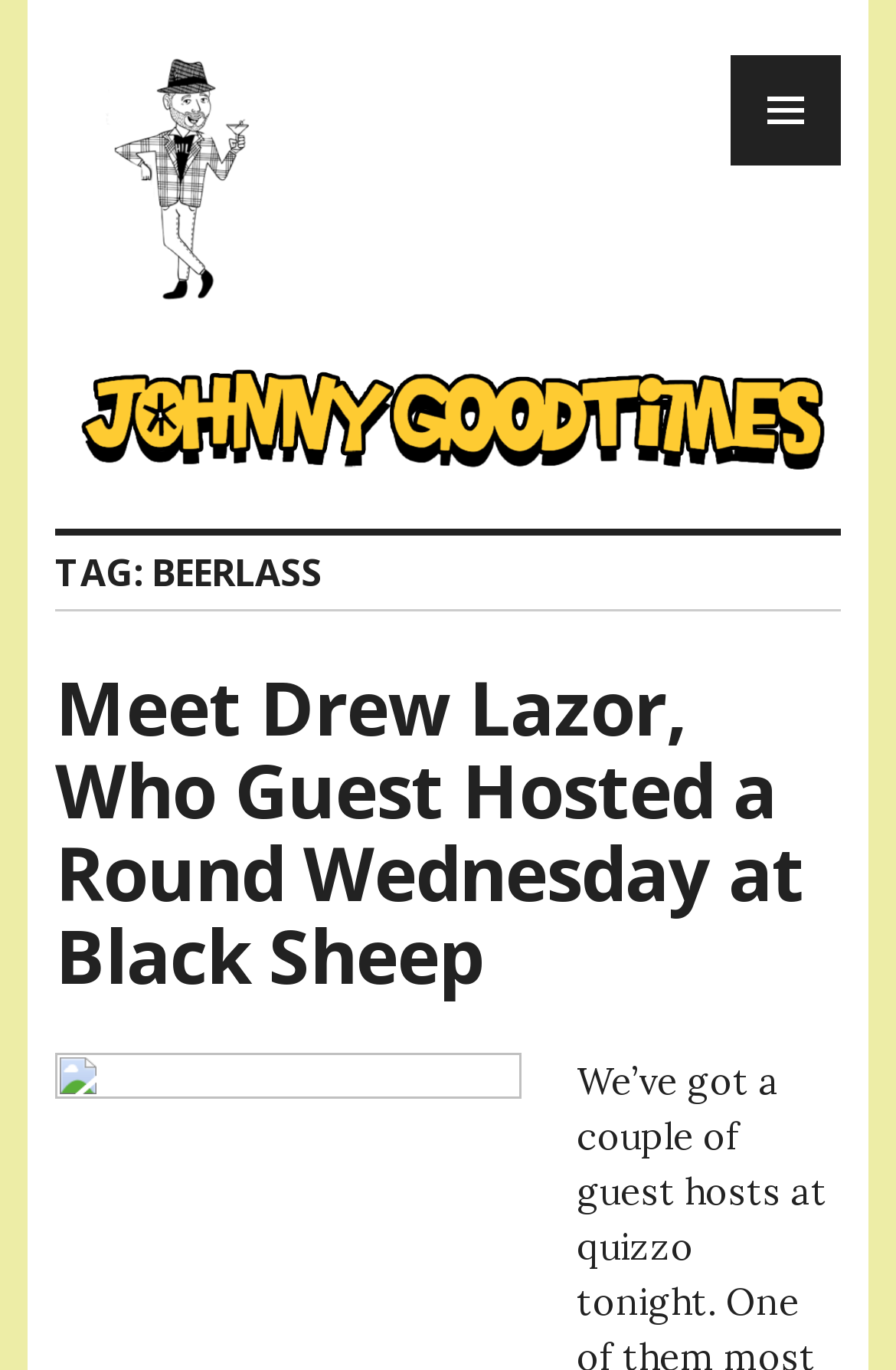Given the webpage screenshot and the description, determine the bounding box coordinates (top-left x, top-left y, bottom-right x, bottom-right y) that define the location of the UI element matching this description: parent_node: Johnny Goodtimes

[0.062, 0.04, 0.338, 0.221]